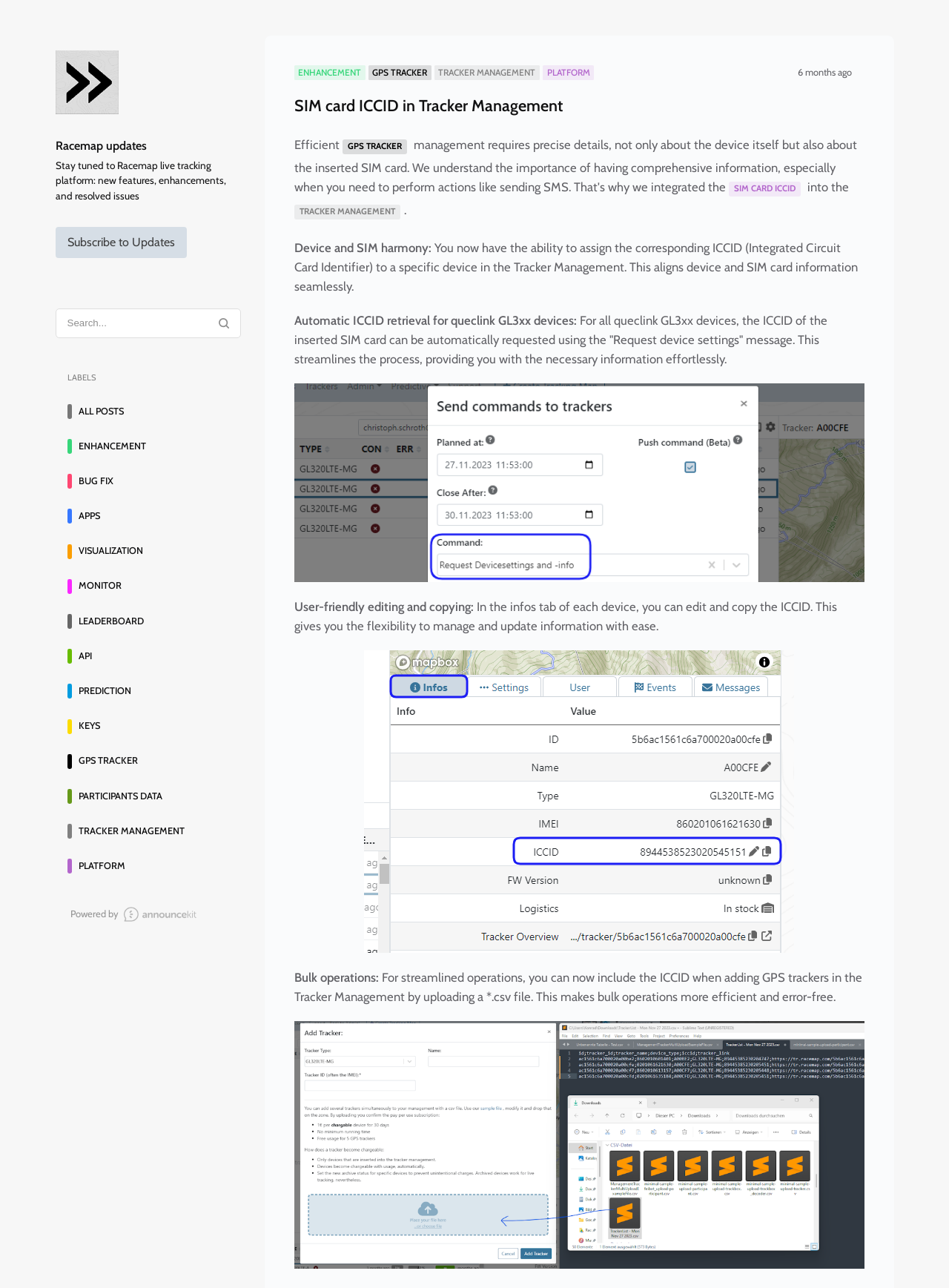Highlight the bounding box coordinates of the region I should click on to meet the following instruction: "Subscribe to updates".

[0.058, 0.176, 0.196, 0.2]